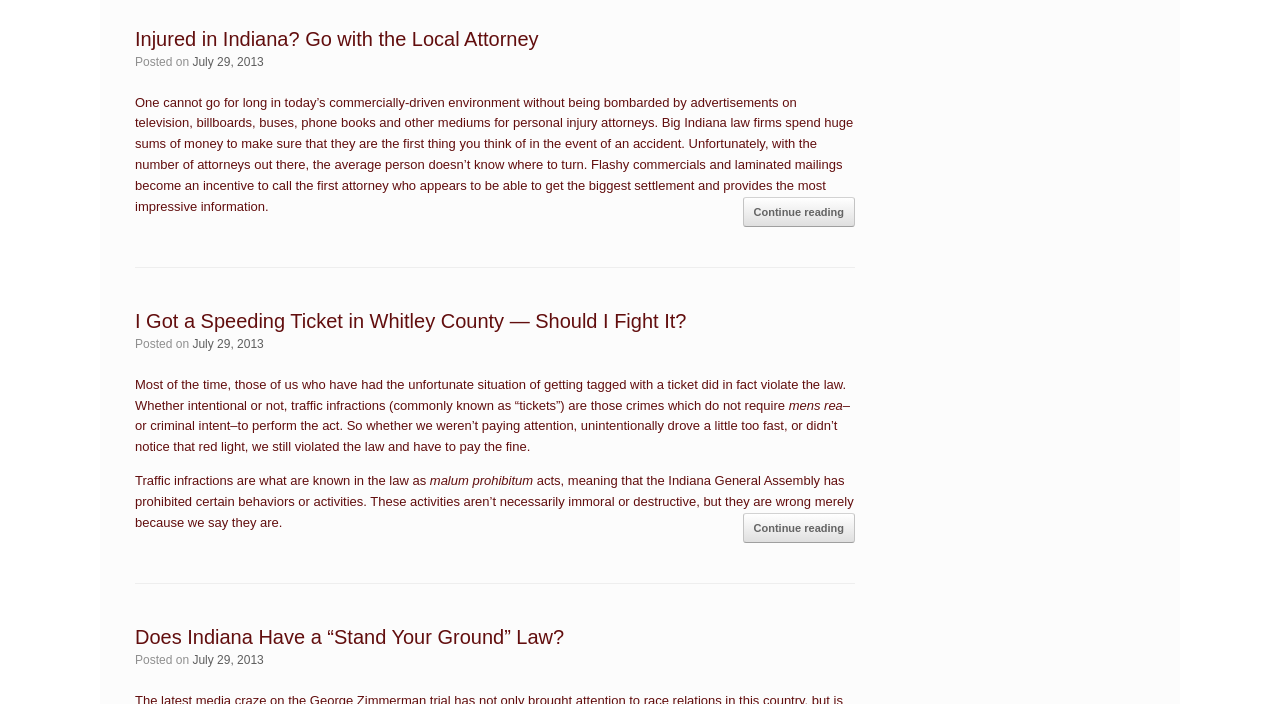How many 'Continue reading' links are on this webpage?
Answer with a single word or short phrase according to what you see in the image.

3